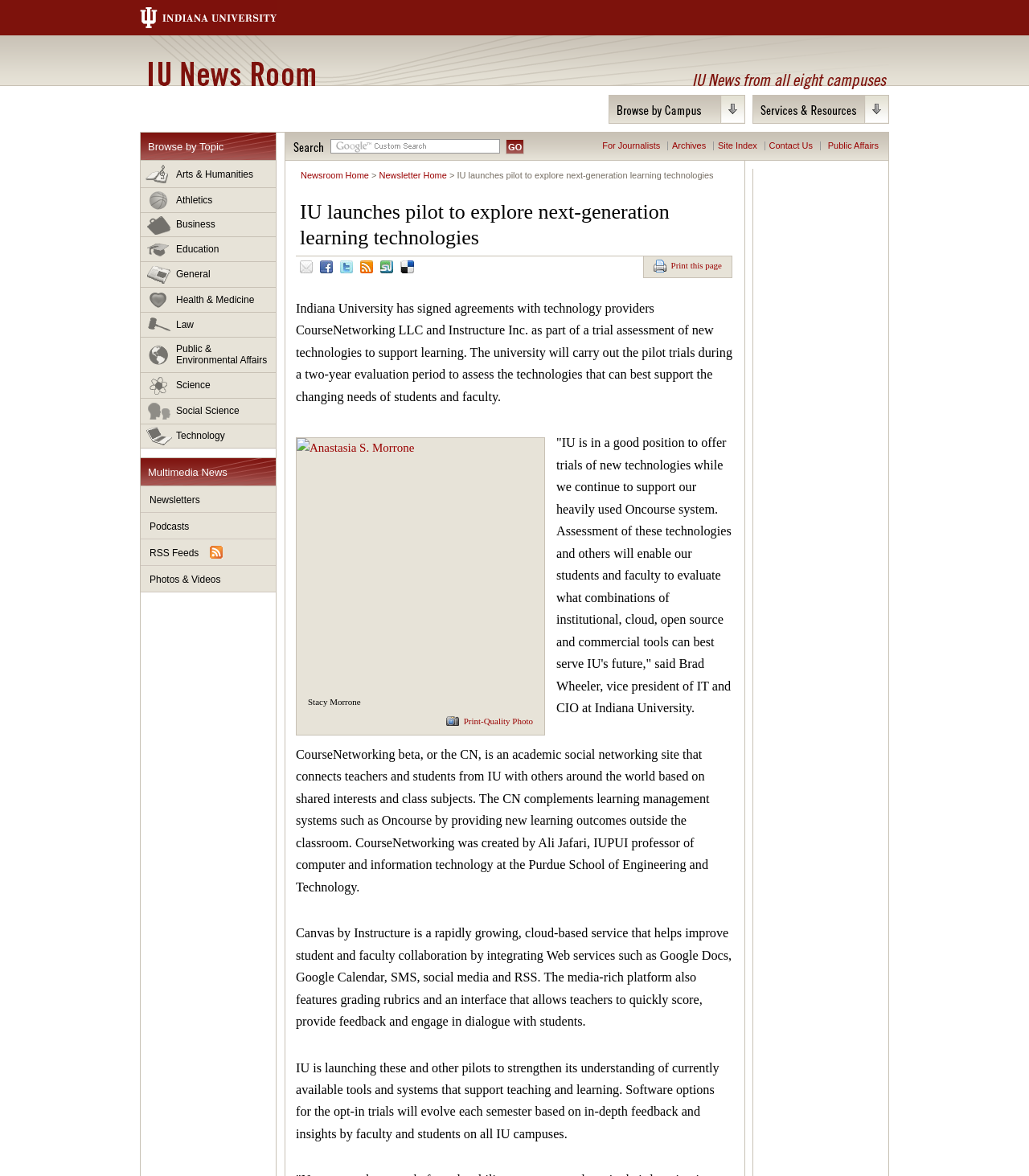How many years will the pilot trials last?
From the screenshot, provide a brief answer in one word or phrase.

2